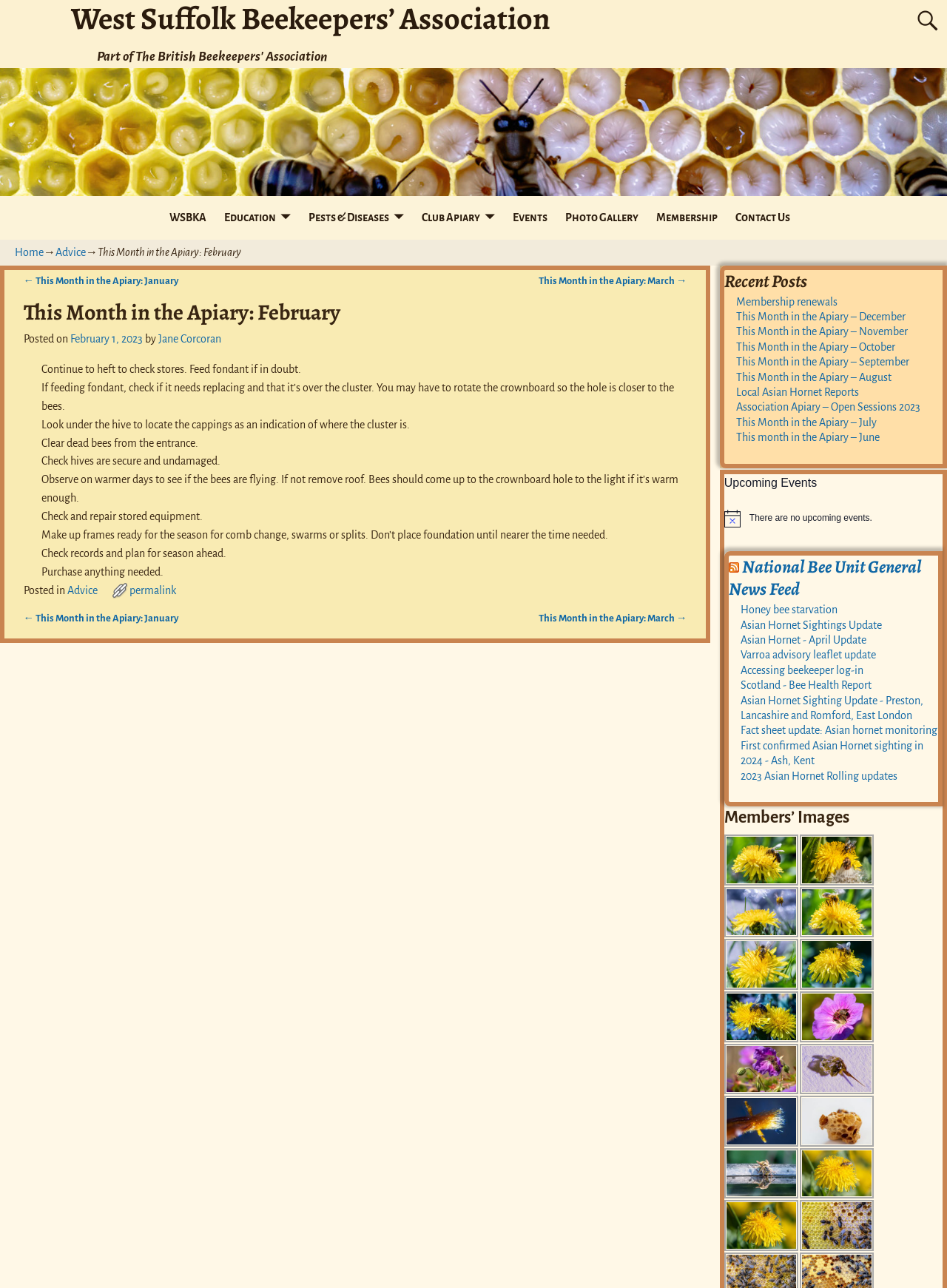What is the name of the association?
Give a detailed response to the question by analyzing the screenshot.

The name of the association can be found in the heading element at the top of the webpage, which reads 'West Suffolk Beekeepers’ Association'.